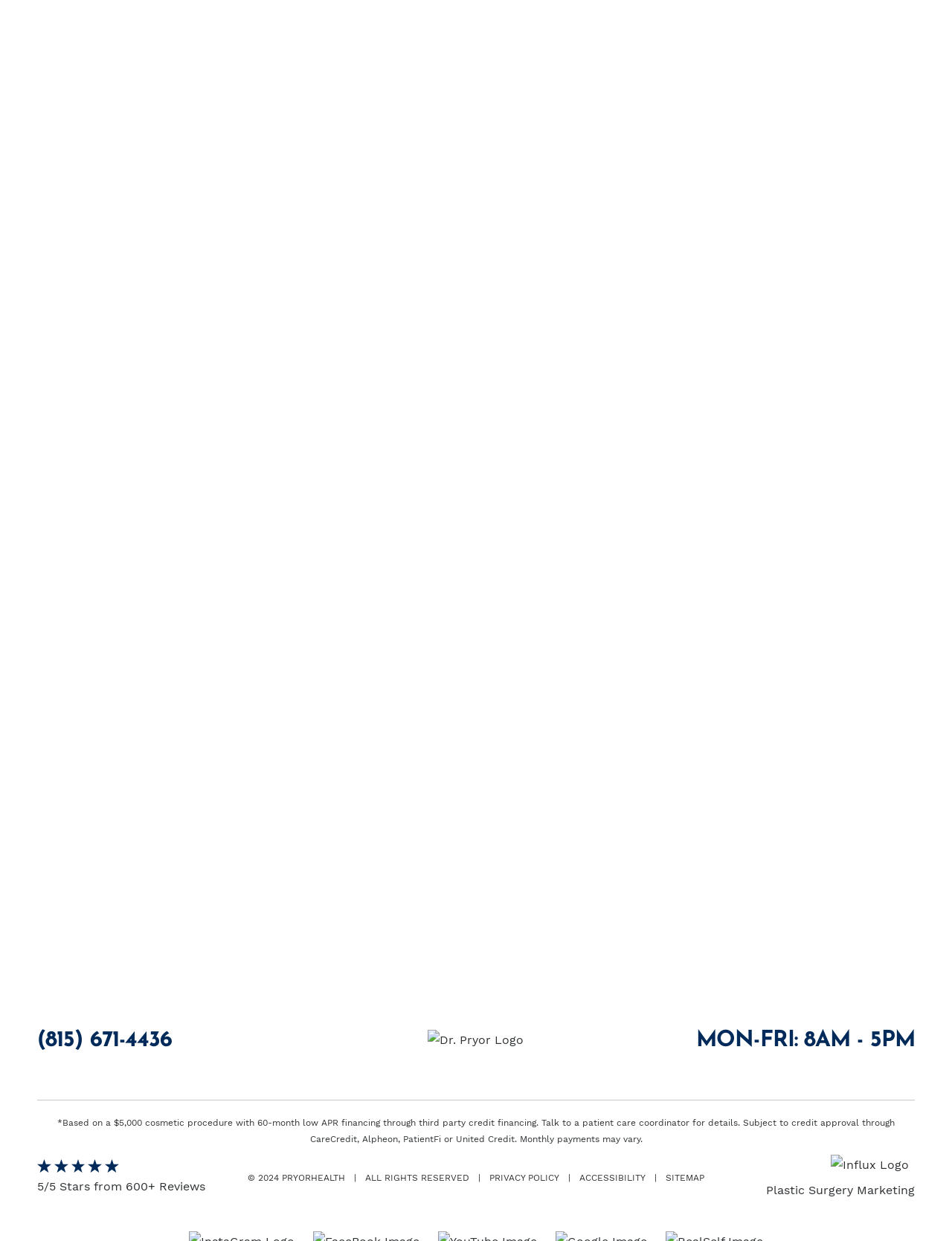How many links with the text 'View Map Arrow' are on this webpage?
Using the information from the image, answer the question thoroughly.

I counted the number of links with the text 'View Map Arrow' on the webpage, which are associated with each location.